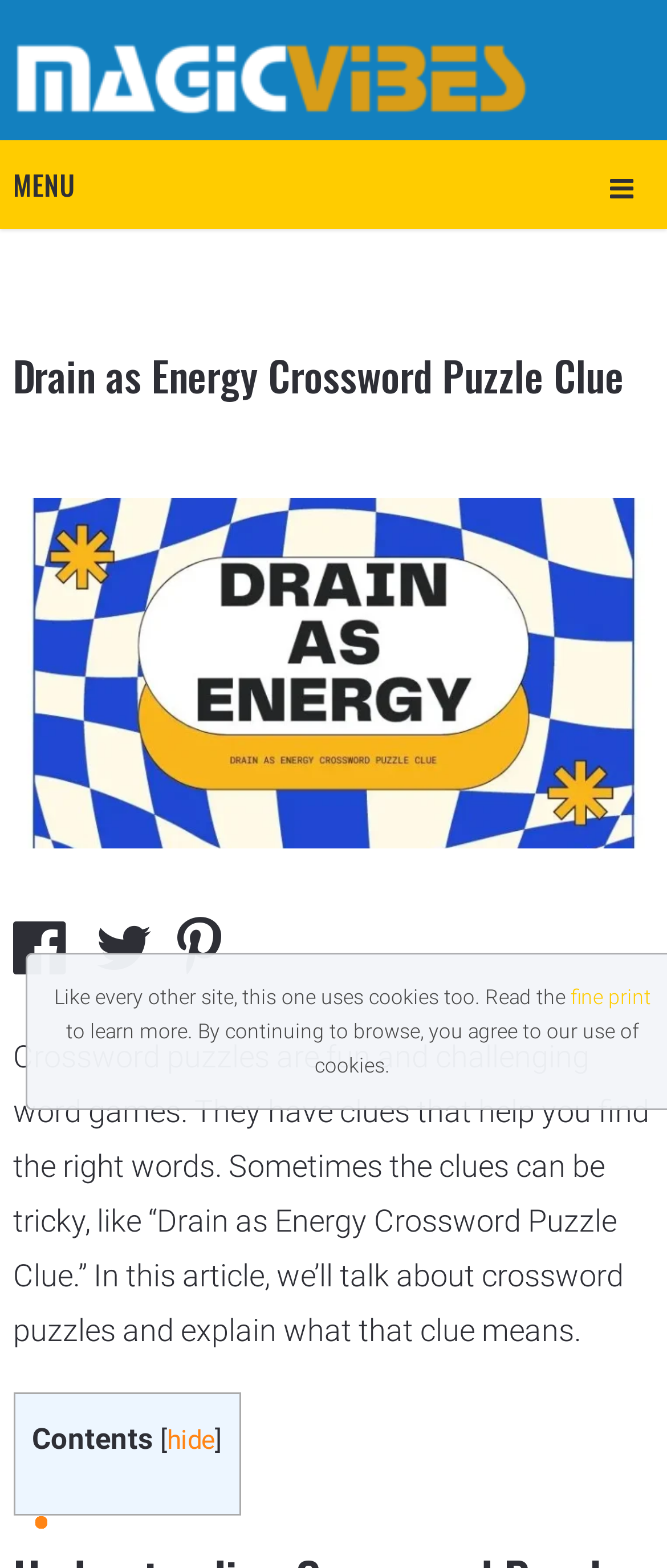Craft a detailed narrative of the webpage's structure and content.

The webpage is about crossword puzzles, specifically explaining the meaning of the clue "Drain as Energy Crossword Puzzle Clue." At the top left, there is a heading "MagicVibes" with a corresponding image and a link. Next to it, there is a menu link with an icon. 

Below the heading, there is a larger heading "Drain as Energy Crossword Puzzle Clue" with an image. Underneath this heading, there are three social media links with icons. 

The main content of the webpage starts with a paragraph of text that introduces crossword puzzles and explains the purpose of the article. This text is positioned in the middle of the page. 

Below the main text, there is a table of contents with a heading "Contents" and a link to hide the contents. 

At the bottom of the page, there is a notice about the use of cookies on the website, with a link to the fine print and a brief description of the cookie policy.